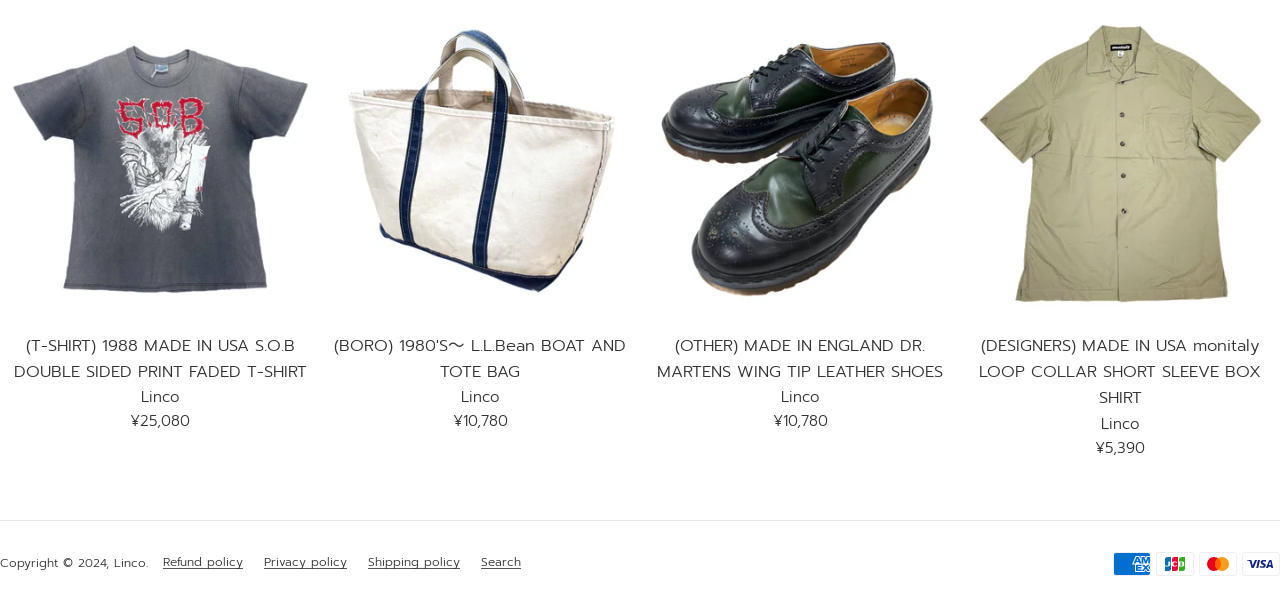Using the provided description Linco, find the bounding box coordinates for the UI element. Provide the coordinates in (top-left x, top-left y, bottom-right x, bottom-right y) format, ensuring all values are between 0 and 1.

[0.089, 0.914, 0.114, 0.943]